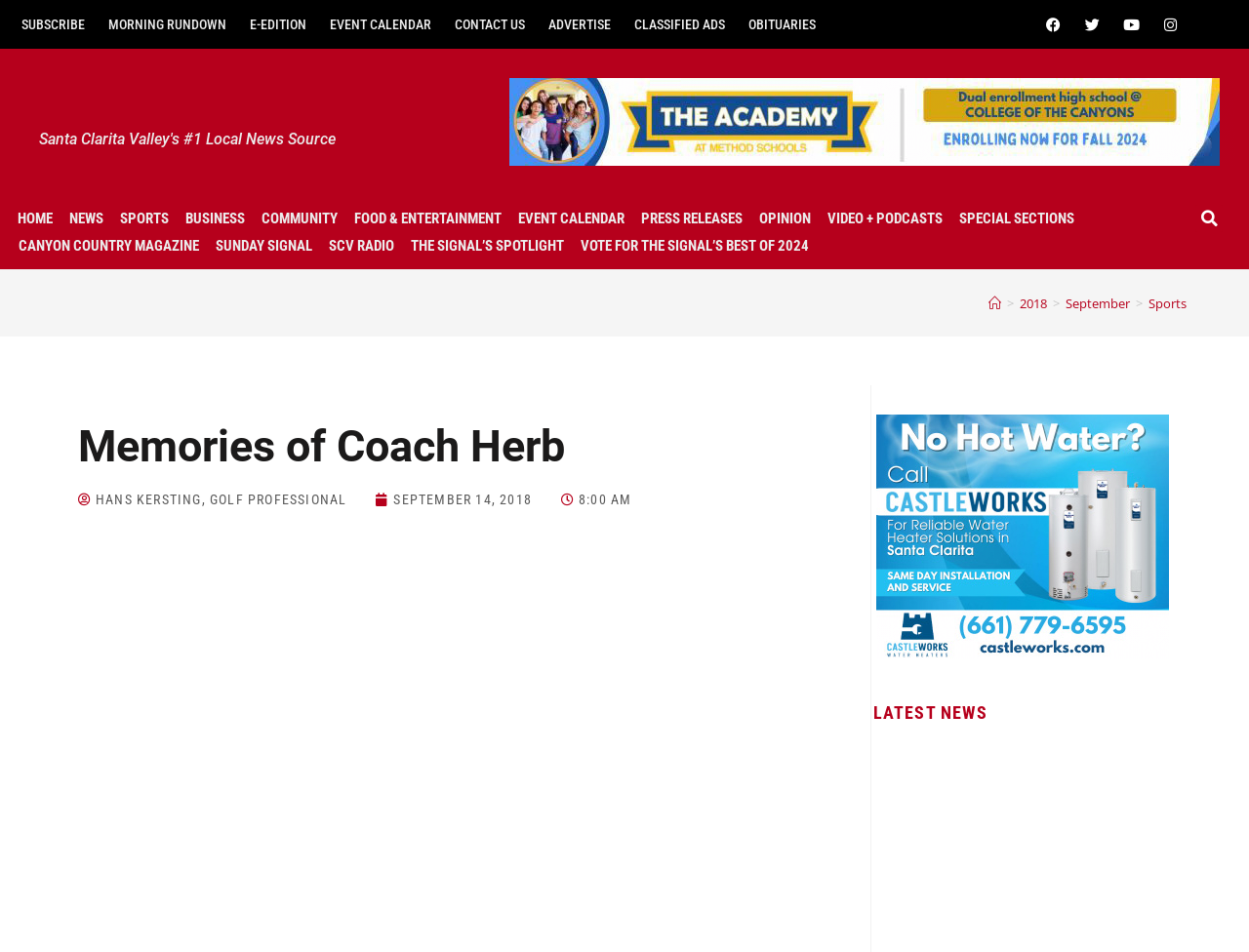Locate the bounding box coordinates of the element to click to perform the following action: 'Check the latest news'. The coordinates should be given as four float values between 0 and 1, in the form of [left, top, right, bottom].

[0.699, 0.733, 0.939, 0.766]